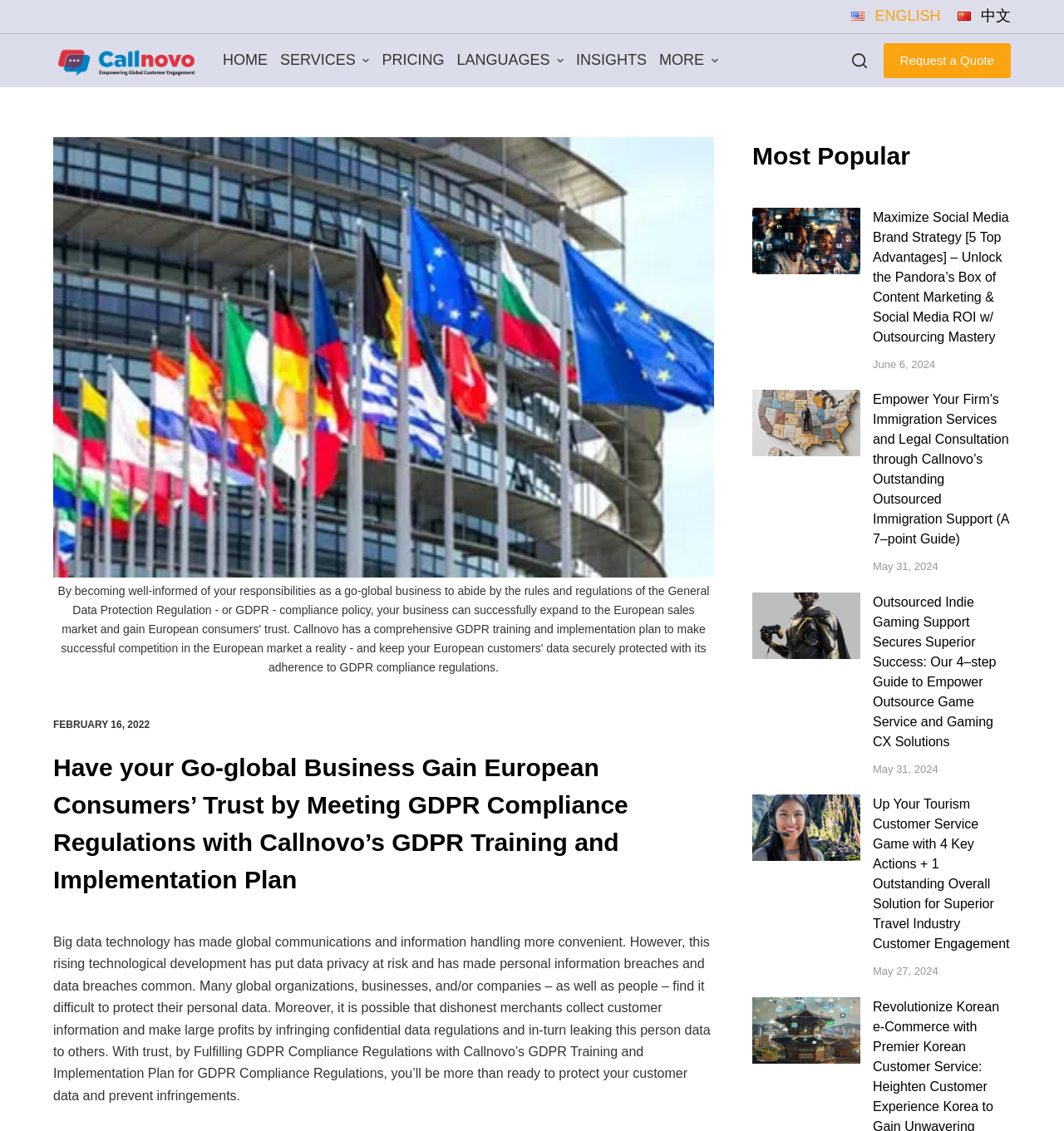What is the purpose of Callnovo's GDPR training?
Look at the image and respond with a one-word or short phrase answer.

Protect customer data